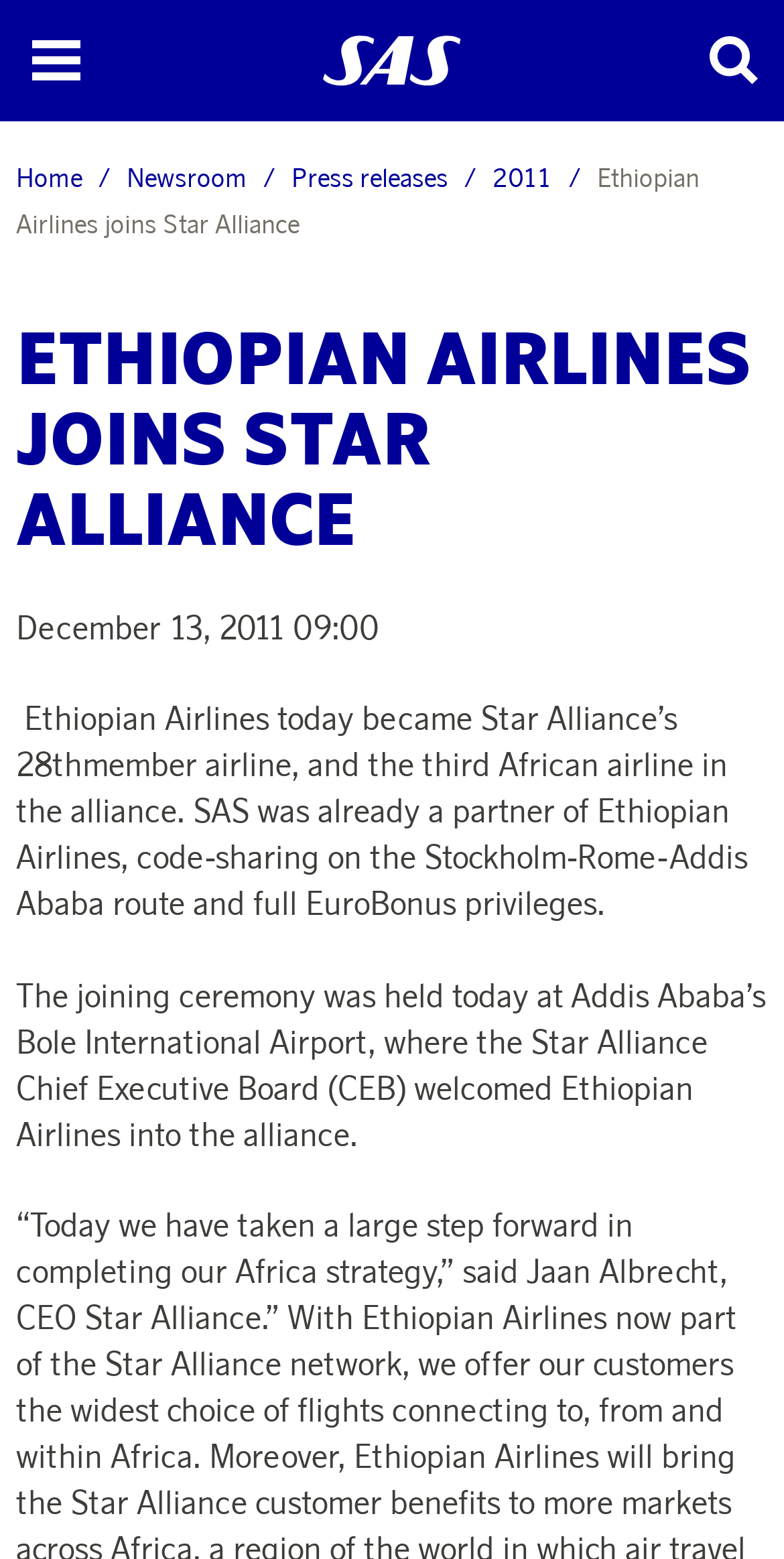Indicate the bounding box coordinates of the element that must be clicked to execute the instruction: "View press releases". The coordinates should be given as four float numbers between 0 and 1, i.e., [left, top, right, bottom].

[0.372, 0.103, 0.608, 0.124]